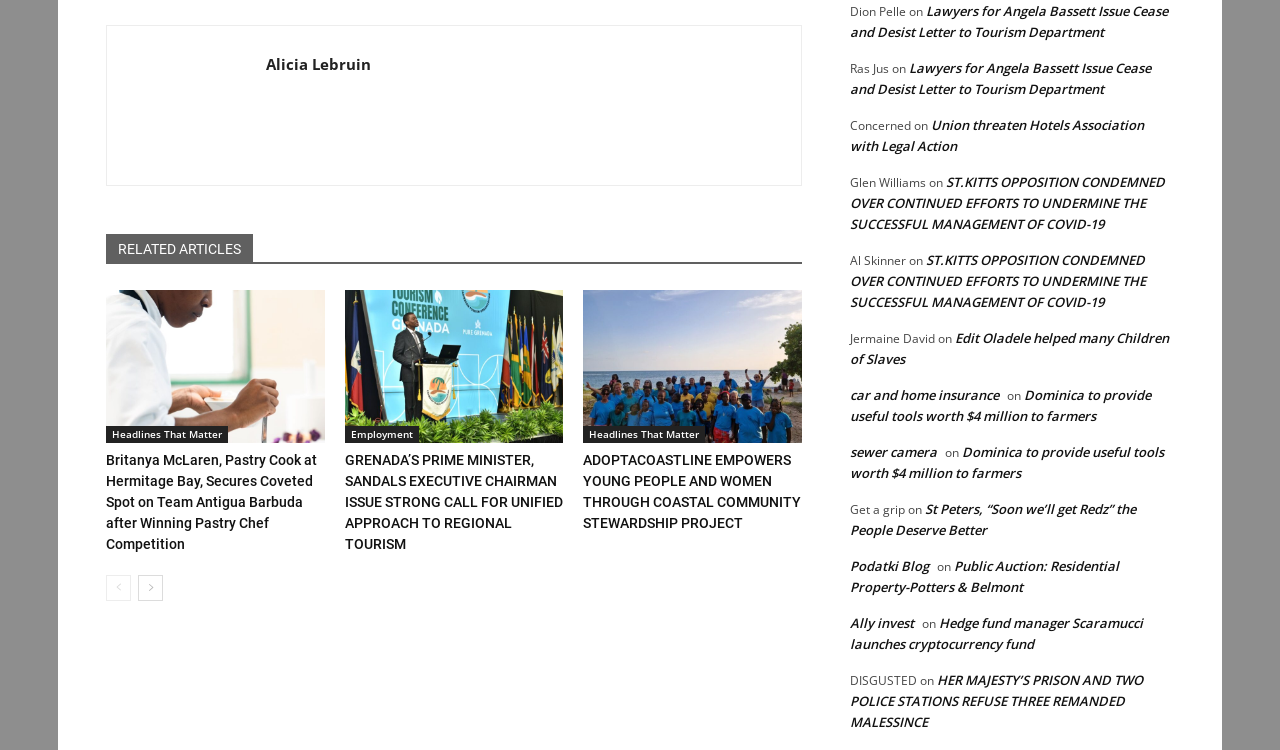Determine the bounding box for the UI element as described: "Alicia Lebruin". The coordinates should be represented as four float numbers between 0 and 1, formatted as [left, top, right, bottom].

[0.208, 0.072, 0.29, 0.1]